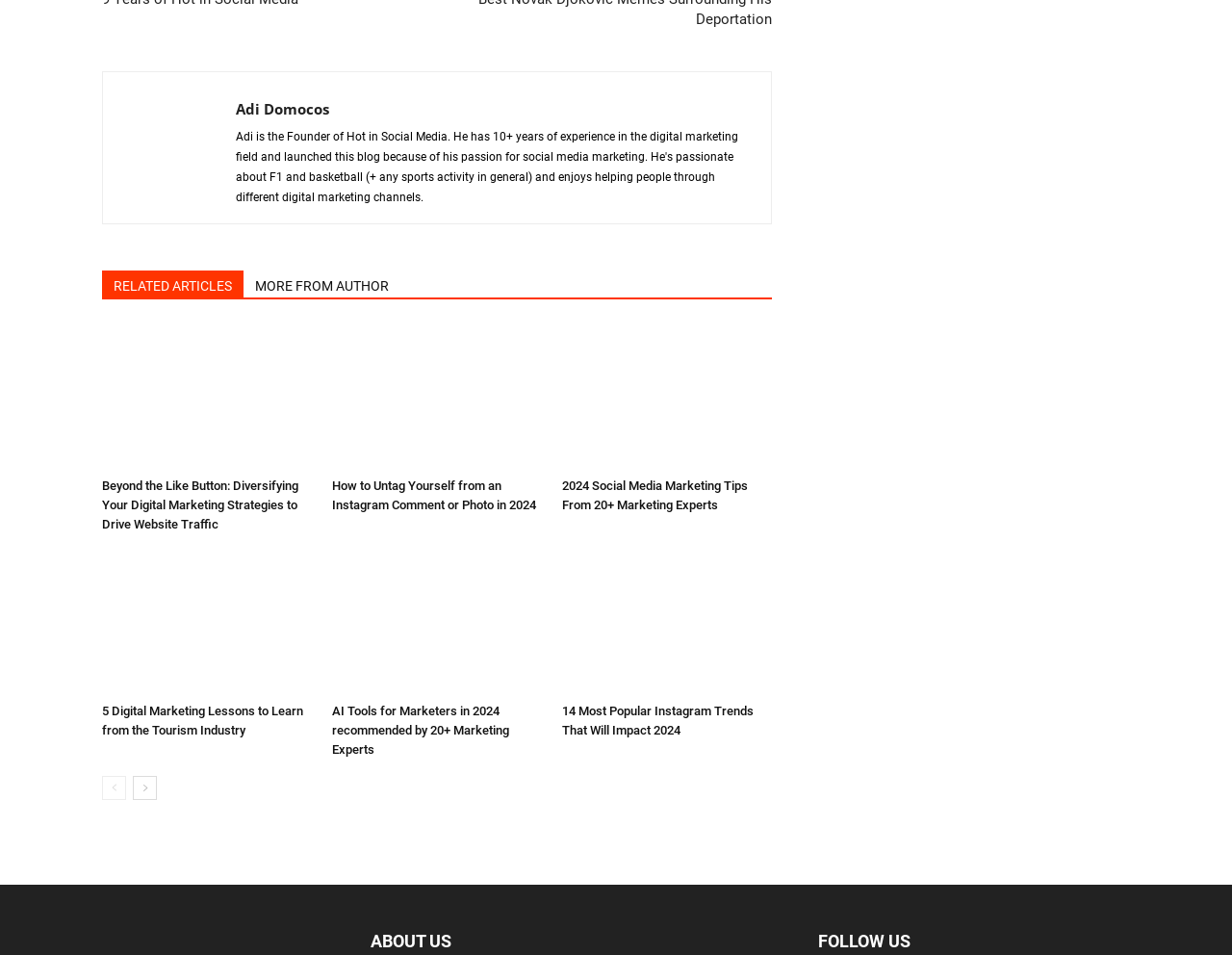Determine the bounding box coordinates of the element that should be clicked to execute the following command: "View 'How to Untag Yourself from an Instagram Comment'".

[0.27, 0.34, 0.44, 0.492]